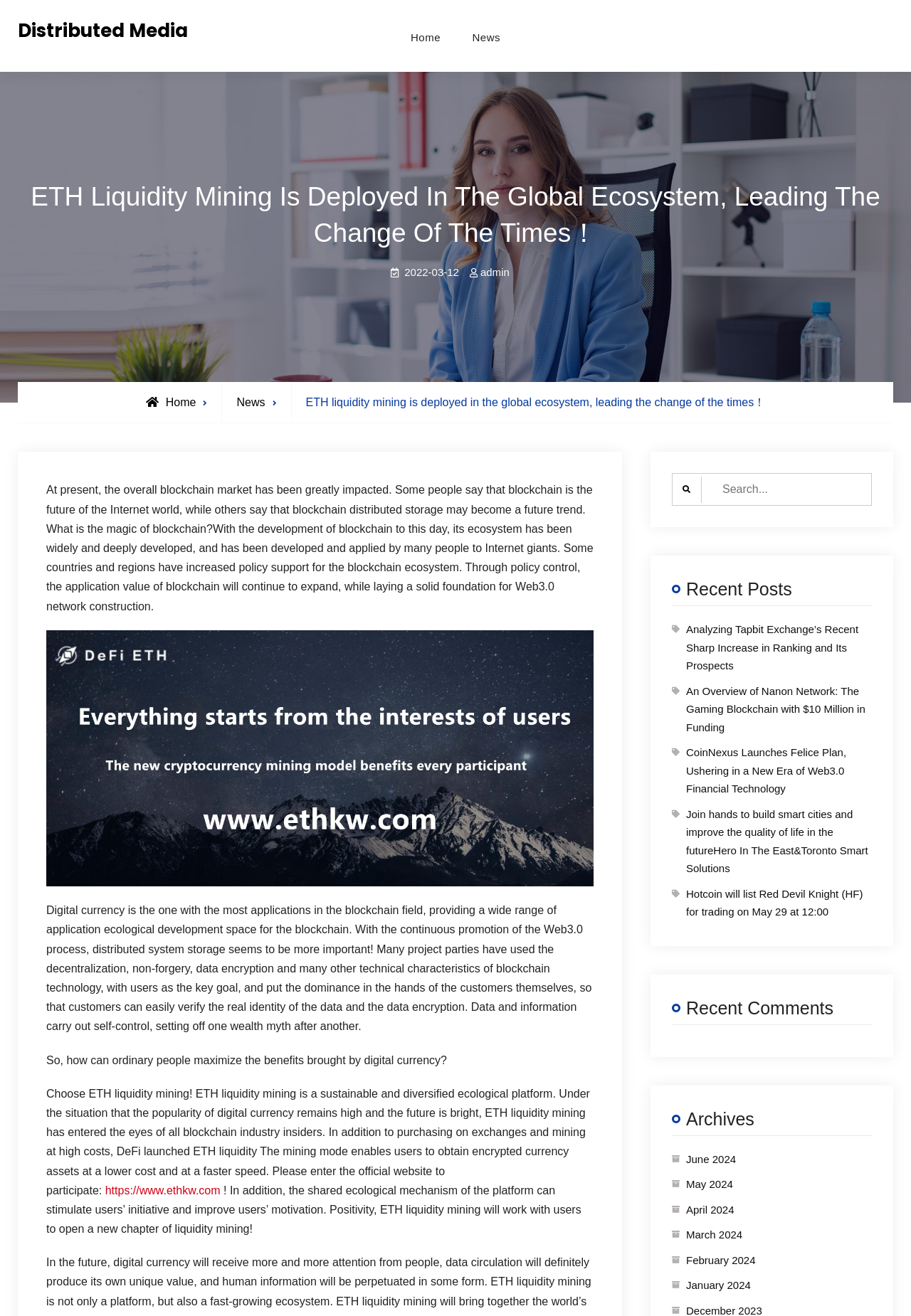Examine the screenshot and answer the question in as much detail as possible: What is the date of the article?

I found the date of the article by looking at the link element with the text '2022-03-12' near the top of the webpage, which is likely to be the publication date of the article.